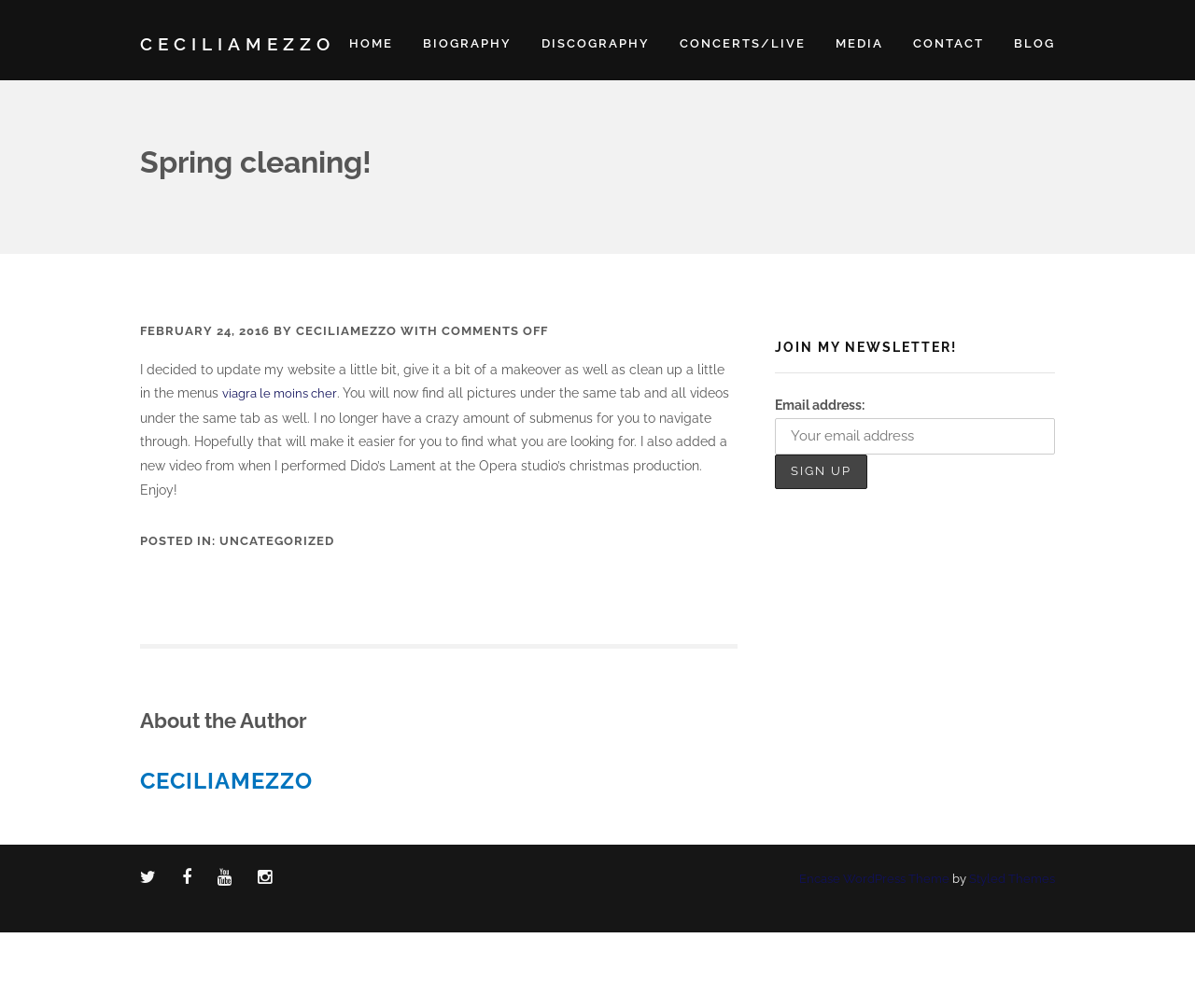How many social media links are at the bottom of the page?
Look at the screenshot and respond with one word or a short phrase.

4